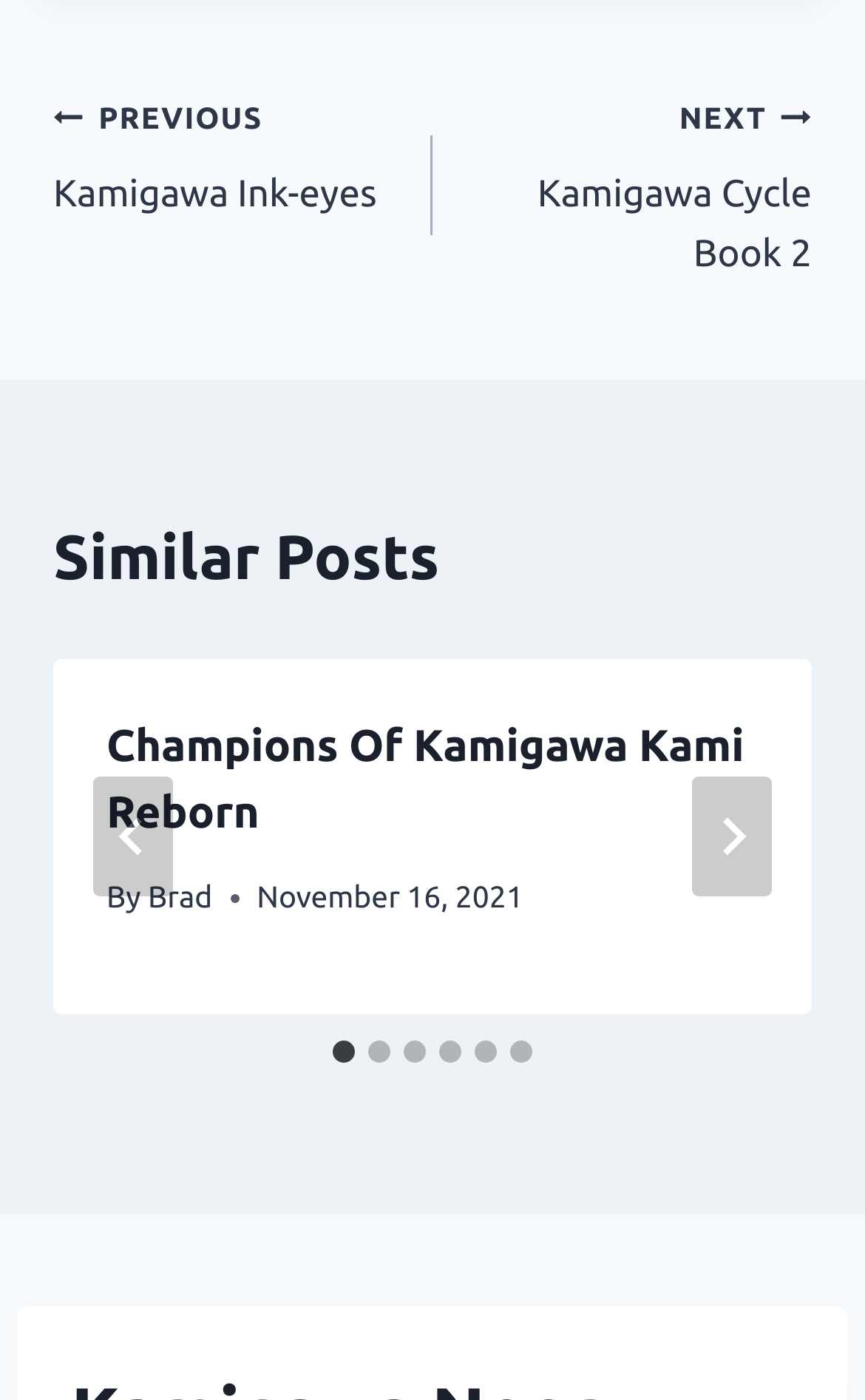Please identify the coordinates of the bounding box that should be clicked to fulfill this instruction: "Go to last slide".

[0.108, 0.554, 0.2, 0.64]